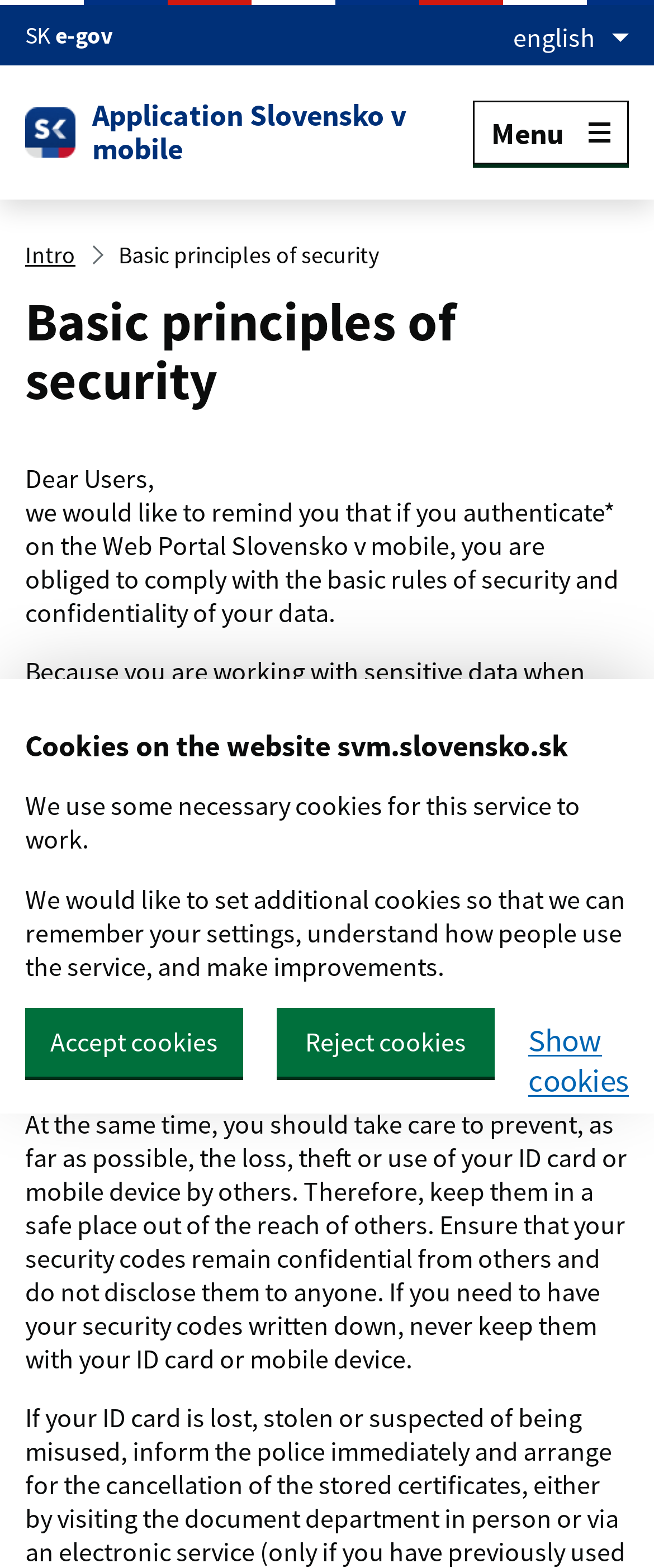What is the recommended practice for keeping security codes?
Using the image as a reference, give a one-word or short phrase answer.

Keep them confidential